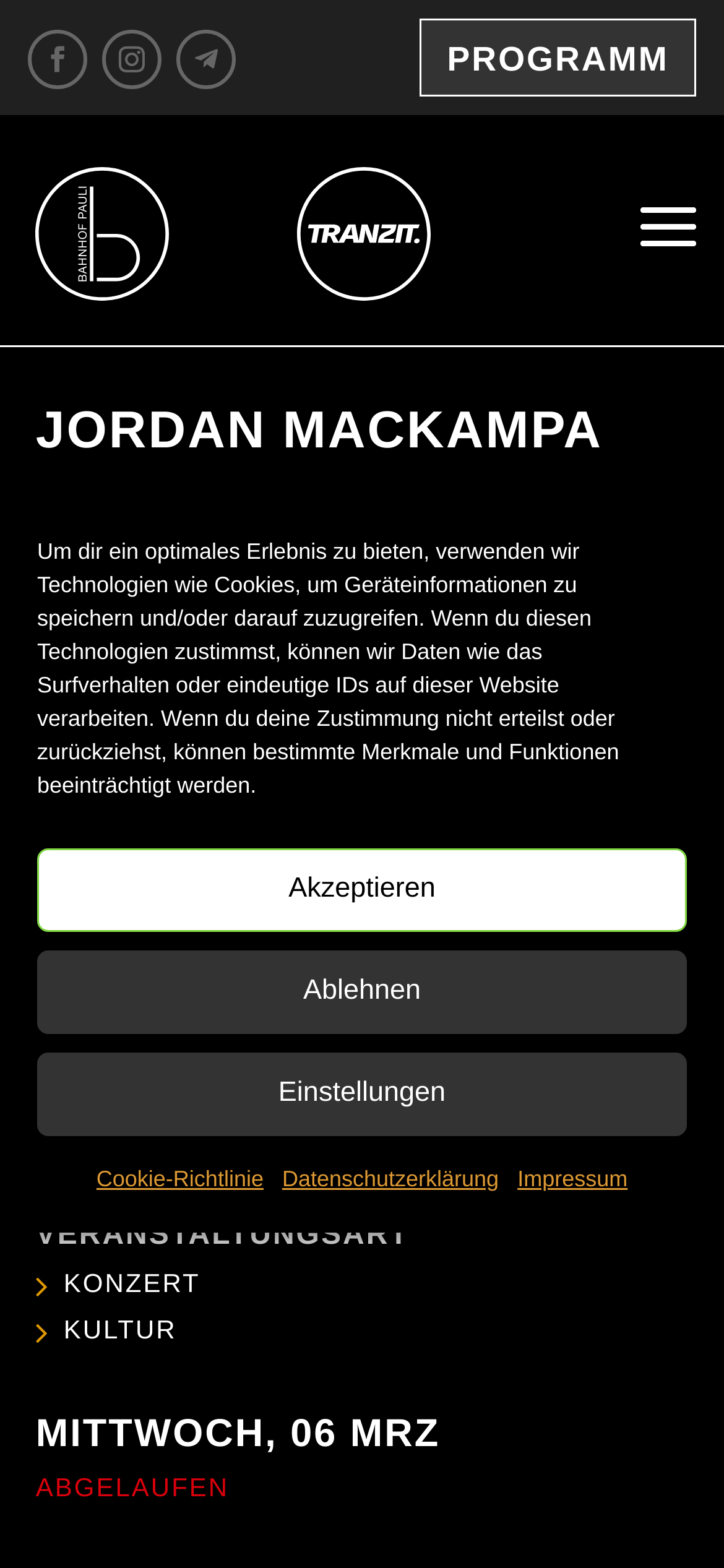Predict the bounding box of the UI element based on this description: "Einstellungen".

[0.051, 0.671, 0.949, 0.724]